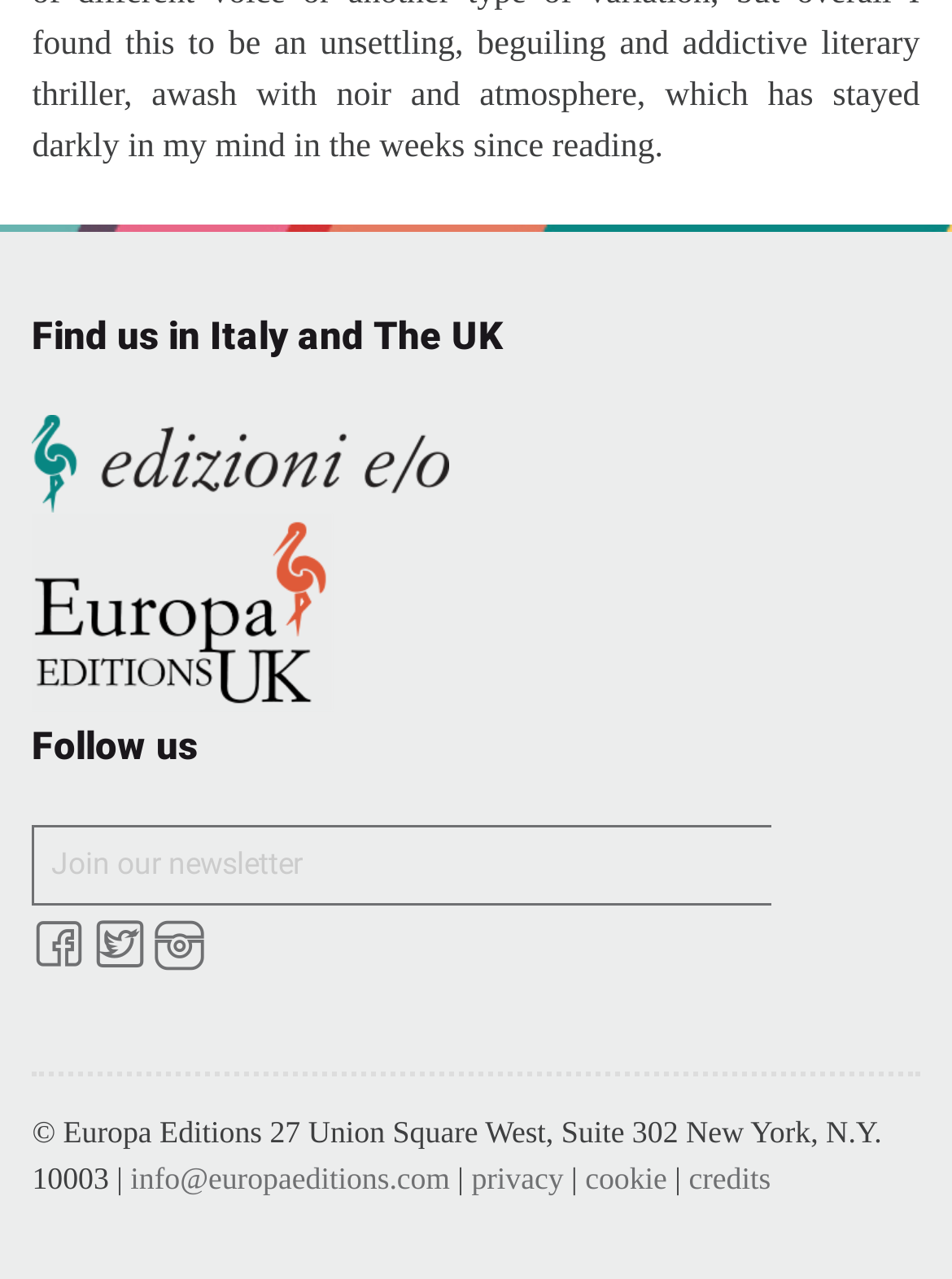Can you find the bounding box coordinates for the element to click on to achieve the instruction: "Follow us on Facebook"?

[0.034, 0.728, 0.09, 0.759]